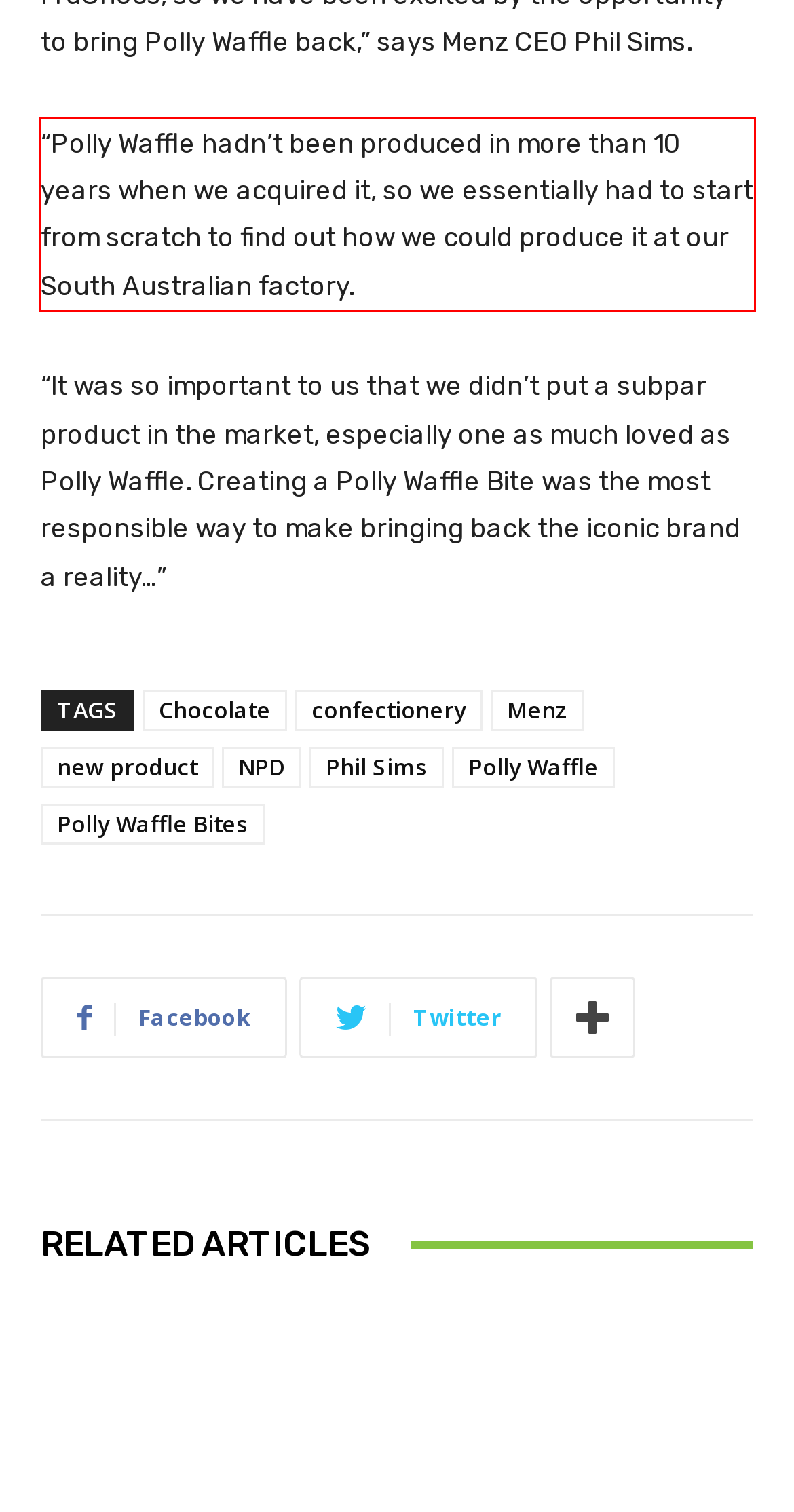Identify the text within the red bounding box on the webpage screenshot and generate the extracted text content.

“Polly Waffle hadn’t been produced in more than 10 years when we acquired it, so we essentially had to start from scratch to find out how we could produce it at our South Australian factory.